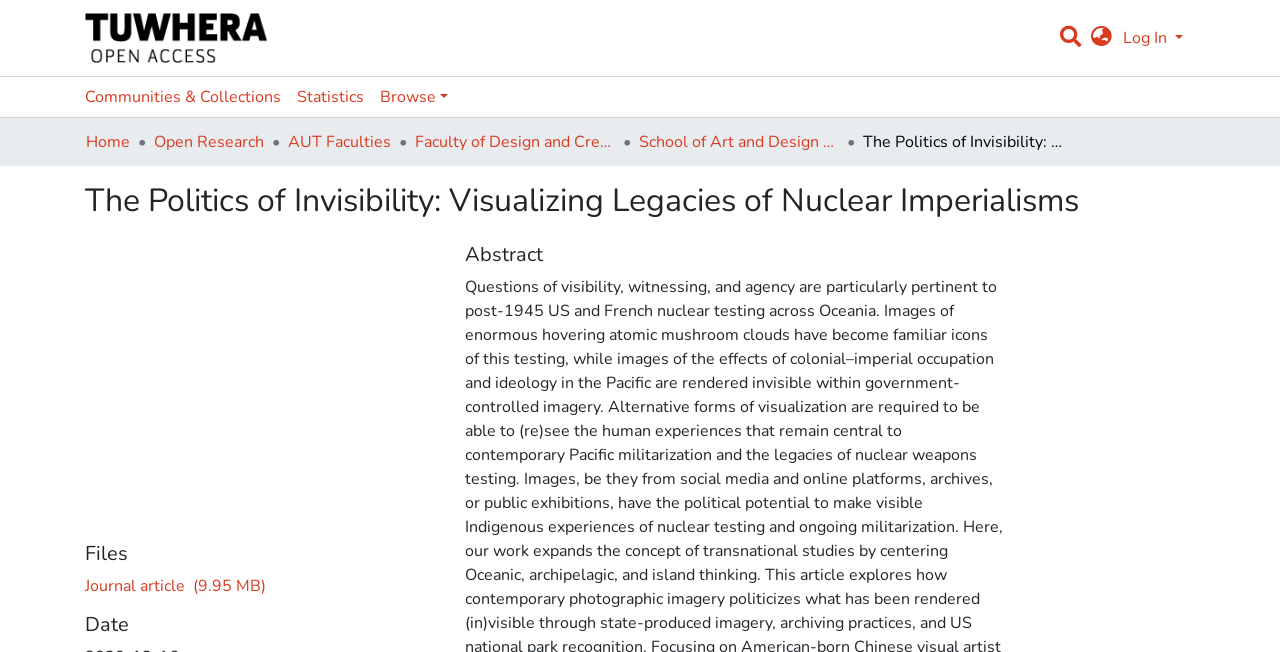Answer the question below with a single word or a brief phrase: 
What is the purpose of the search bar?

To search